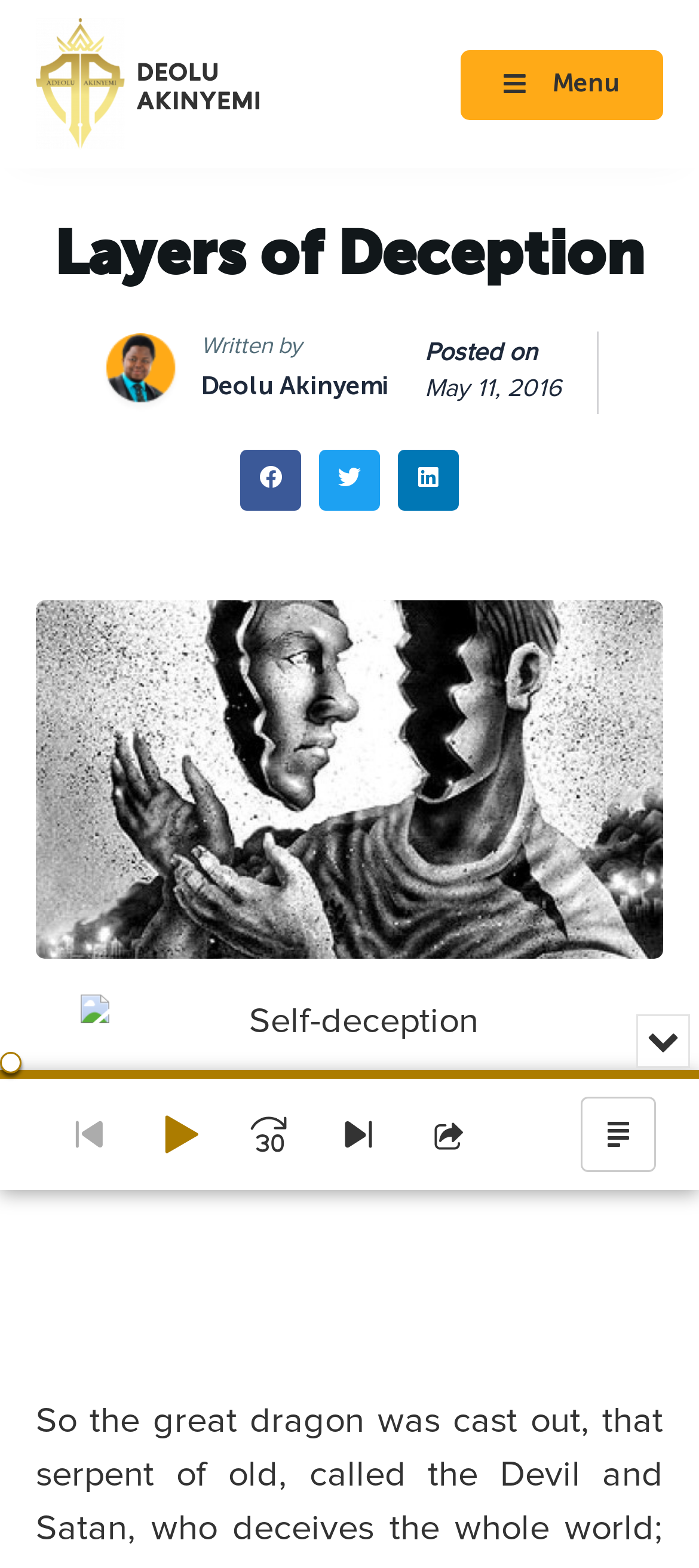How many social media sharing buttons are available?
Please provide a full and detailed response to the question.

I counted the number of social media sharing buttons by looking at the buttons located below the main heading 'Layers of Deception'. I found three buttons: 'Share on facebook', 'Share on twitter', and 'Share on linkedin'.